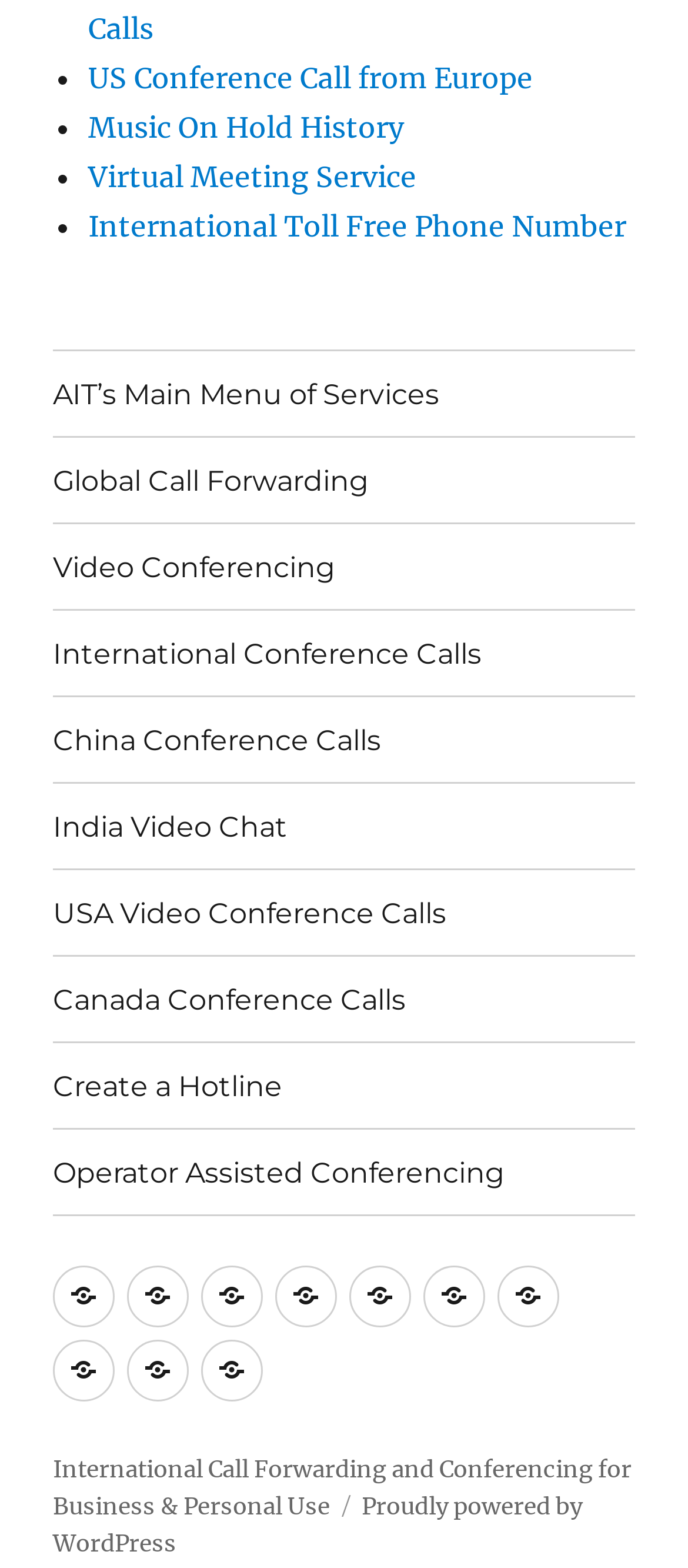Provide a brief response using a word or short phrase to this question:
What is the text of the link at the bottom of the page?

International Call Forwarding and Conferencing for Business & Personal Use